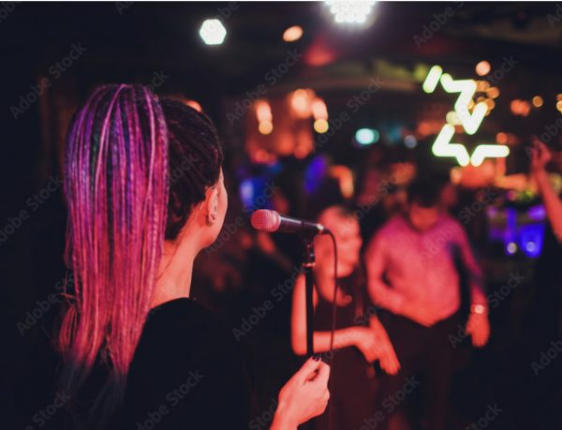What is the dominant color of the performer's hair?
Using the image, give a concise answer in the form of a single word or short phrase.

Purple